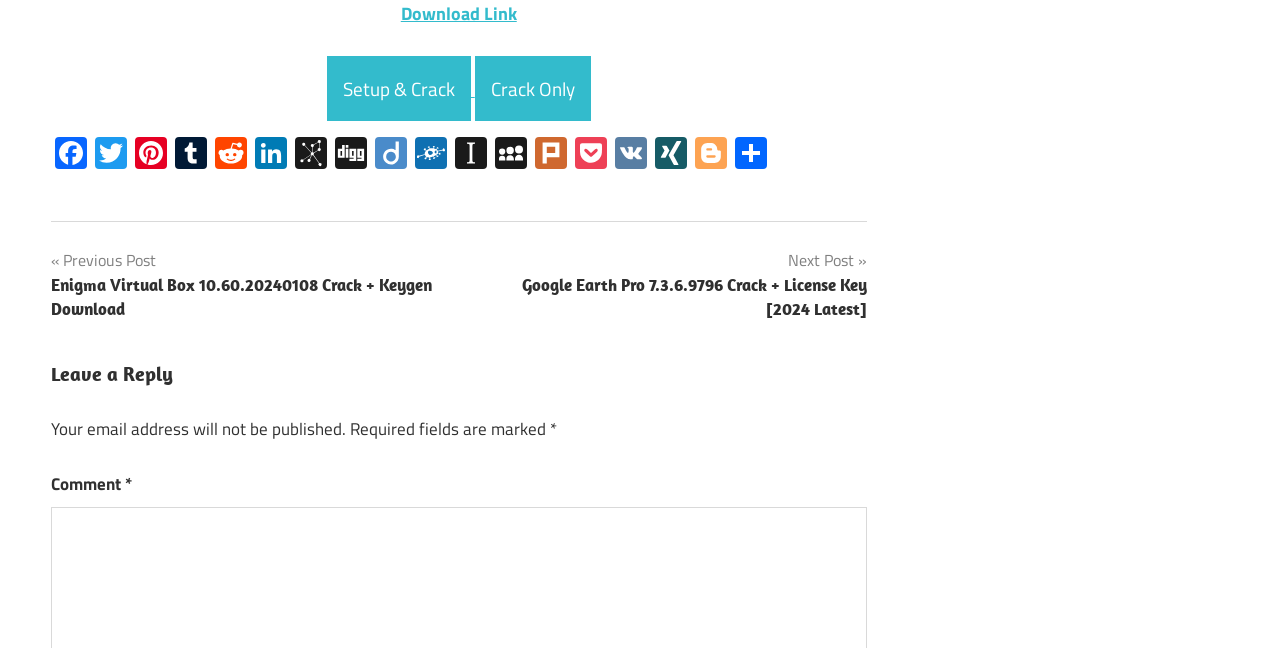What is required to leave a reply?
Look at the image and respond with a one-word or short phrase answer.

Email address